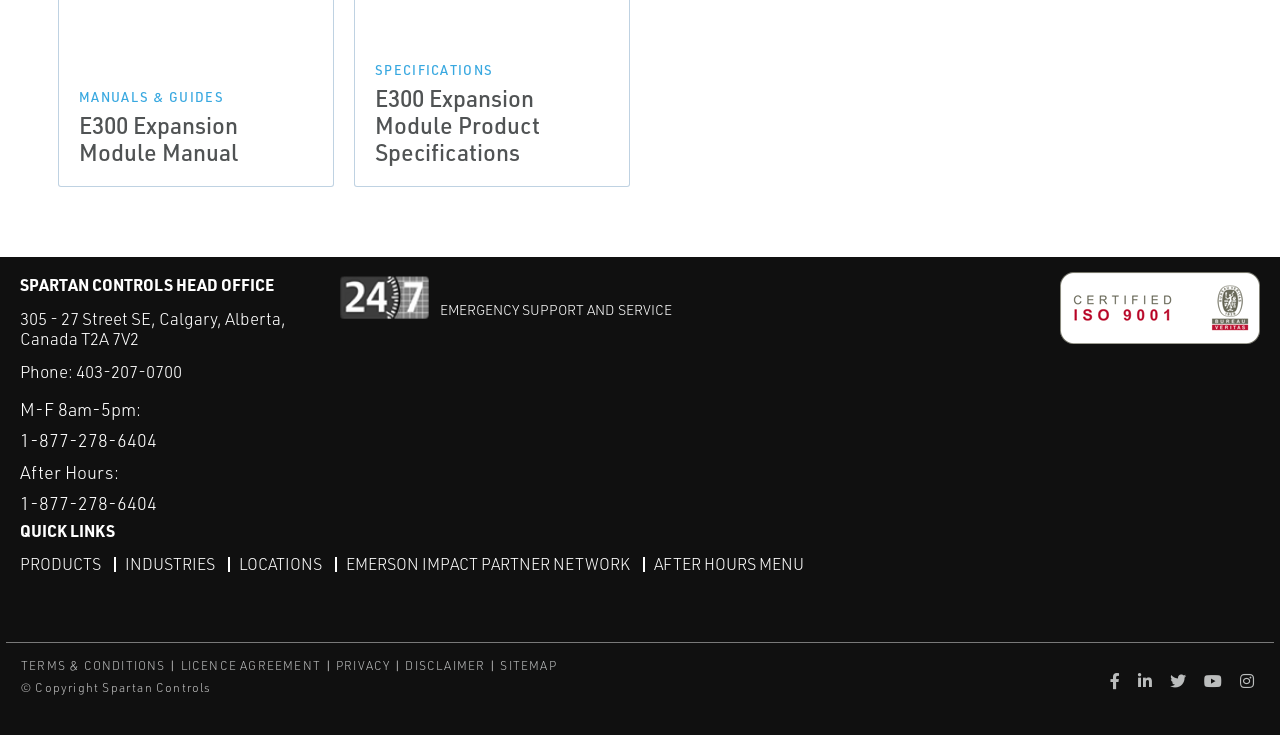Locate the bounding box coordinates of the area that needs to be clicked to fulfill the following instruction: "Follow Spartan Controls on Facebook". The coordinates should be in the format of four float numbers between 0 and 1, namely [left, top, right, bottom].

[0.867, 0.912, 0.886, 0.942]